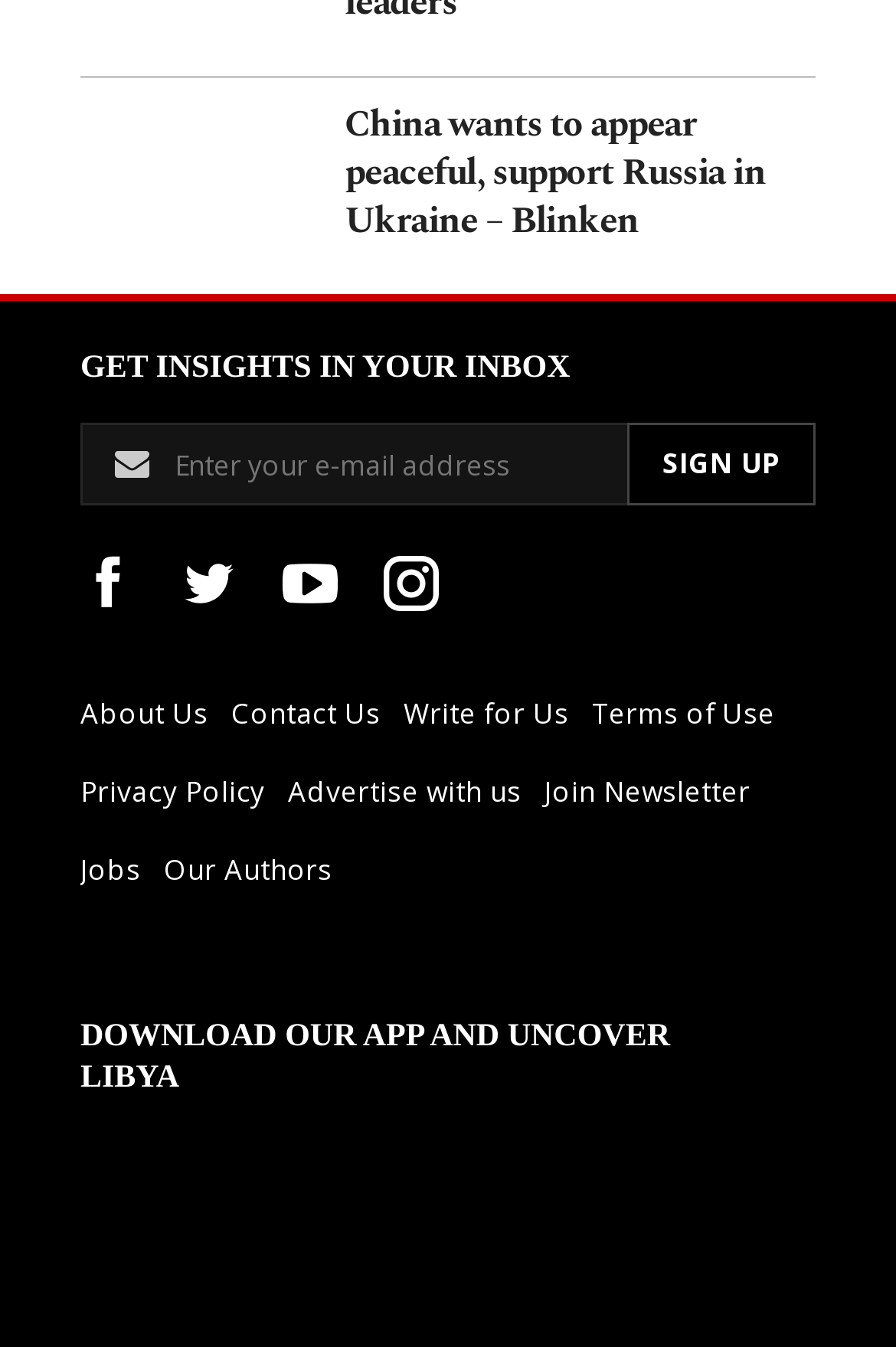Find the bounding box coordinates for the HTML element described as: "name="EMAIL" placeholder="Enter your e-mail address"". The coordinates should consist of four float values between 0 and 1, i.e., [left, top, right, bottom].

[0.09, 0.314, 0.91, 0.376]